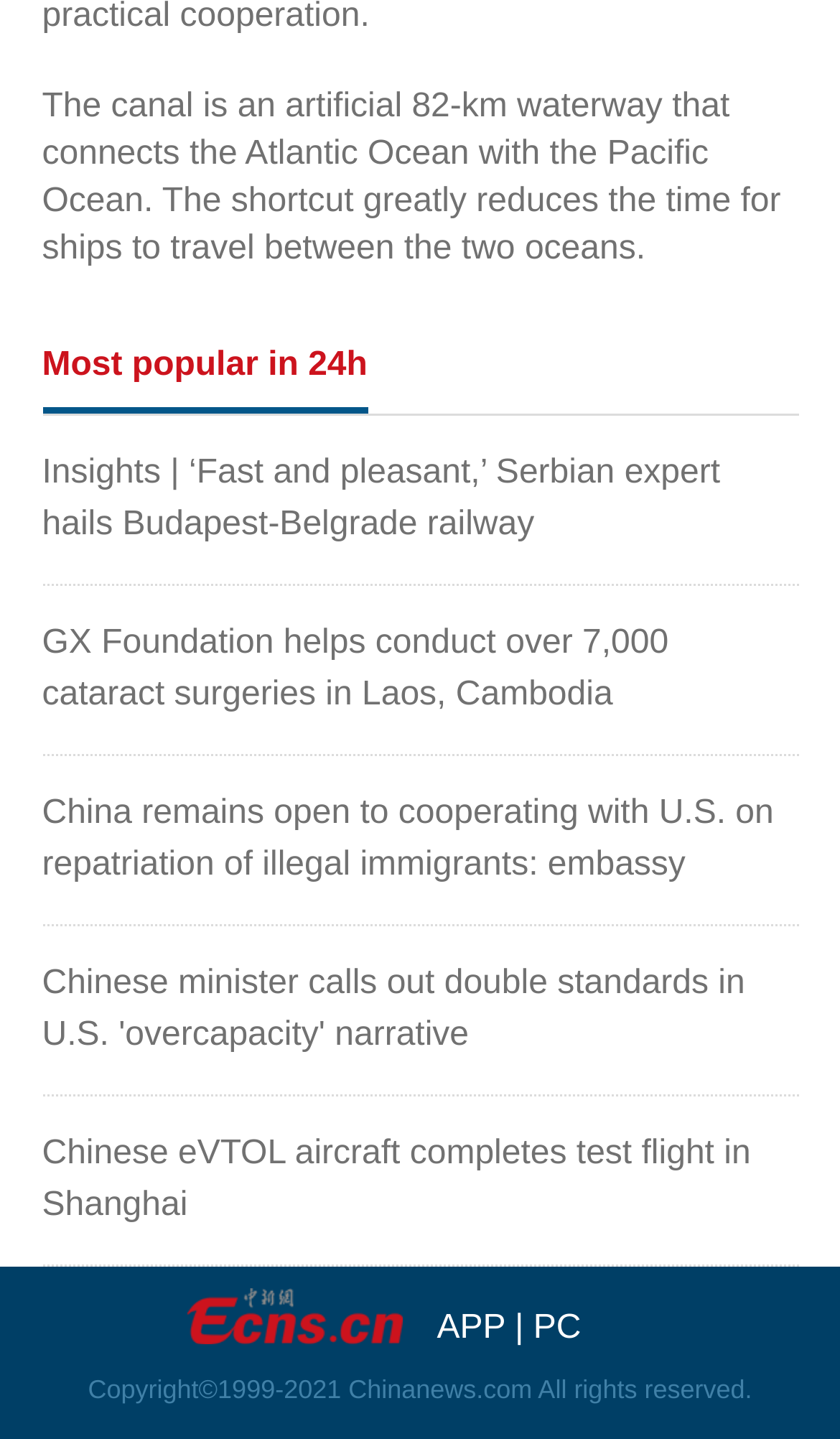Using the provided description: "APP", find the bounding box coordinates of the corresponding UI element. The output should be four float numbers between 0 and 1, in the format [left, top, right, bottom].

[0.52, 0.91, 0.601, 0.936]